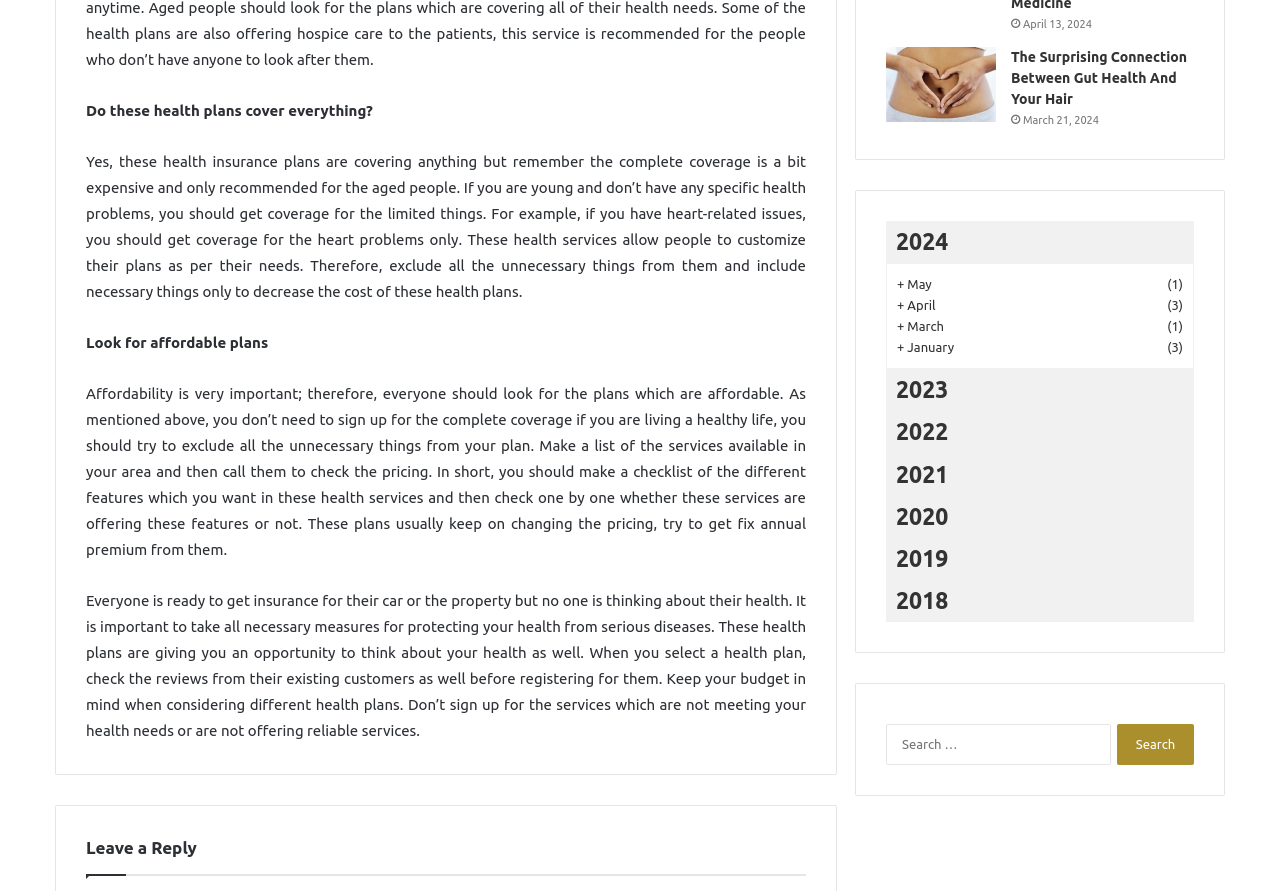Based on the provided description, "parent_node: Search for: value="Search"", find the bounding box of the corresponding UI element in the screenshot.

[0.873, 0.813, 0.933, 0.859]